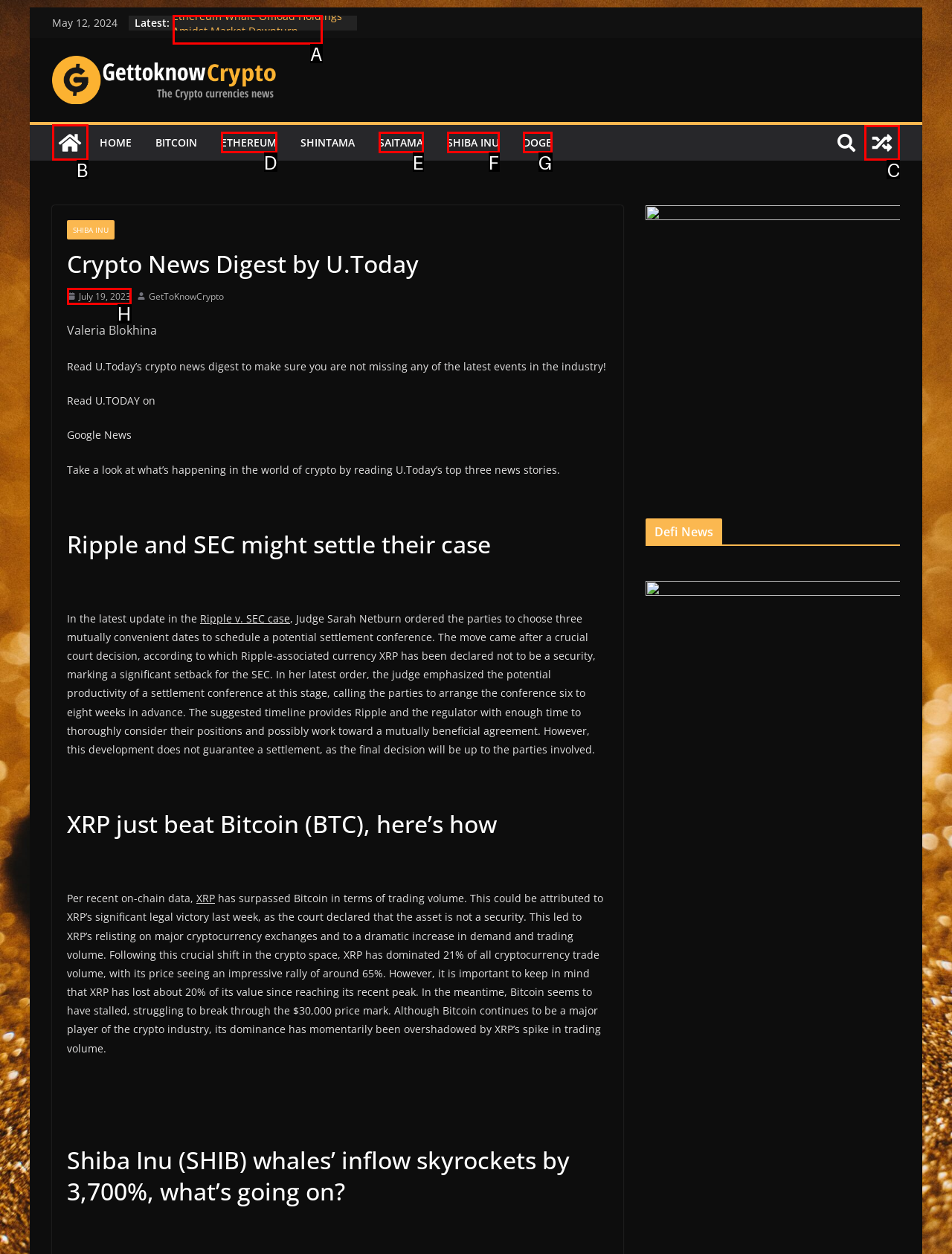Identify the HTML element to select in order to accomplish the following task: View a random post
Reply with the letter of the chosen option from the given choices directly.

C